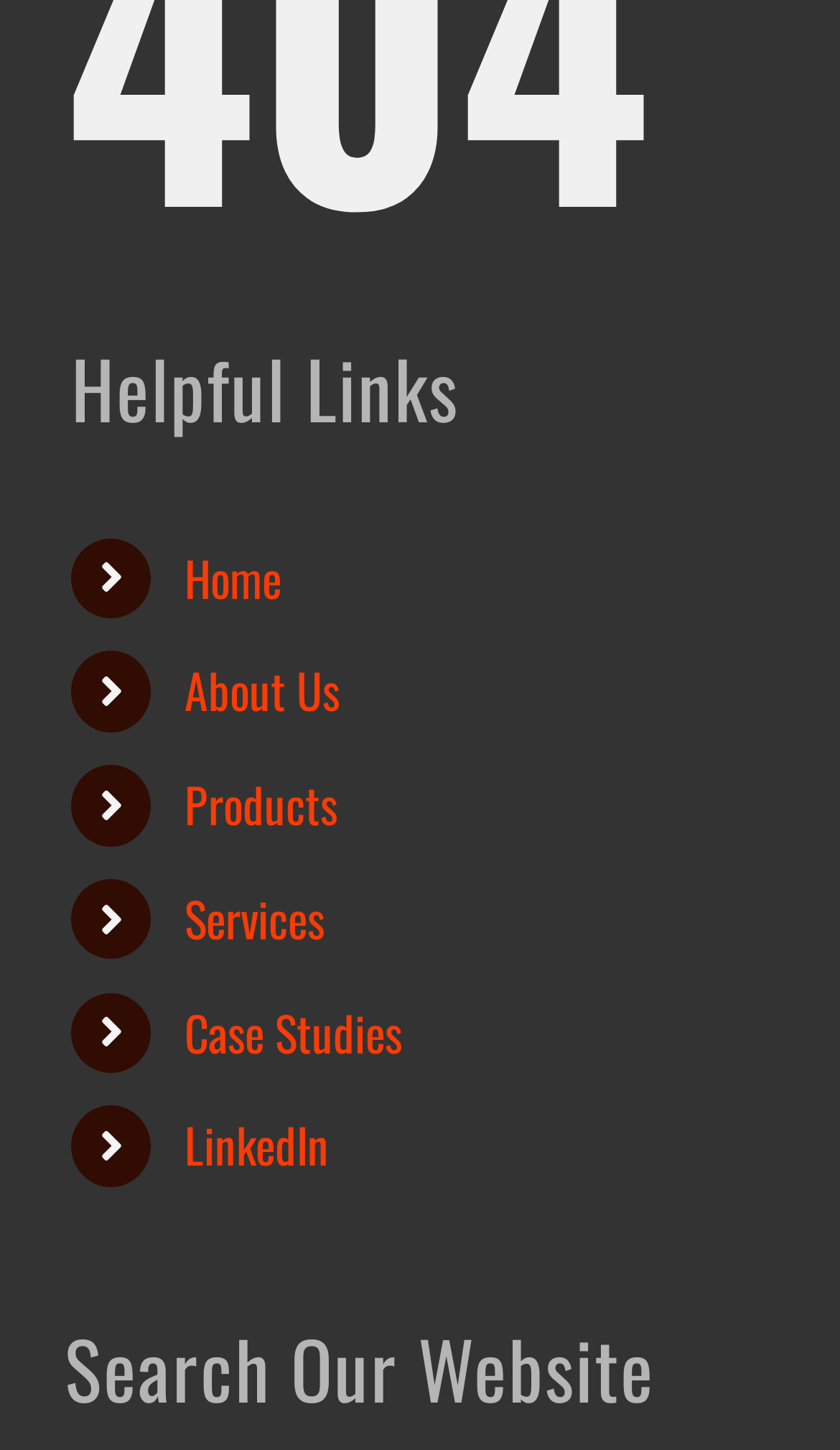Identify the bounding box for the element characterized by the following description: "Case Studies".

[0.22, 0.688, 0.479, 0.735]